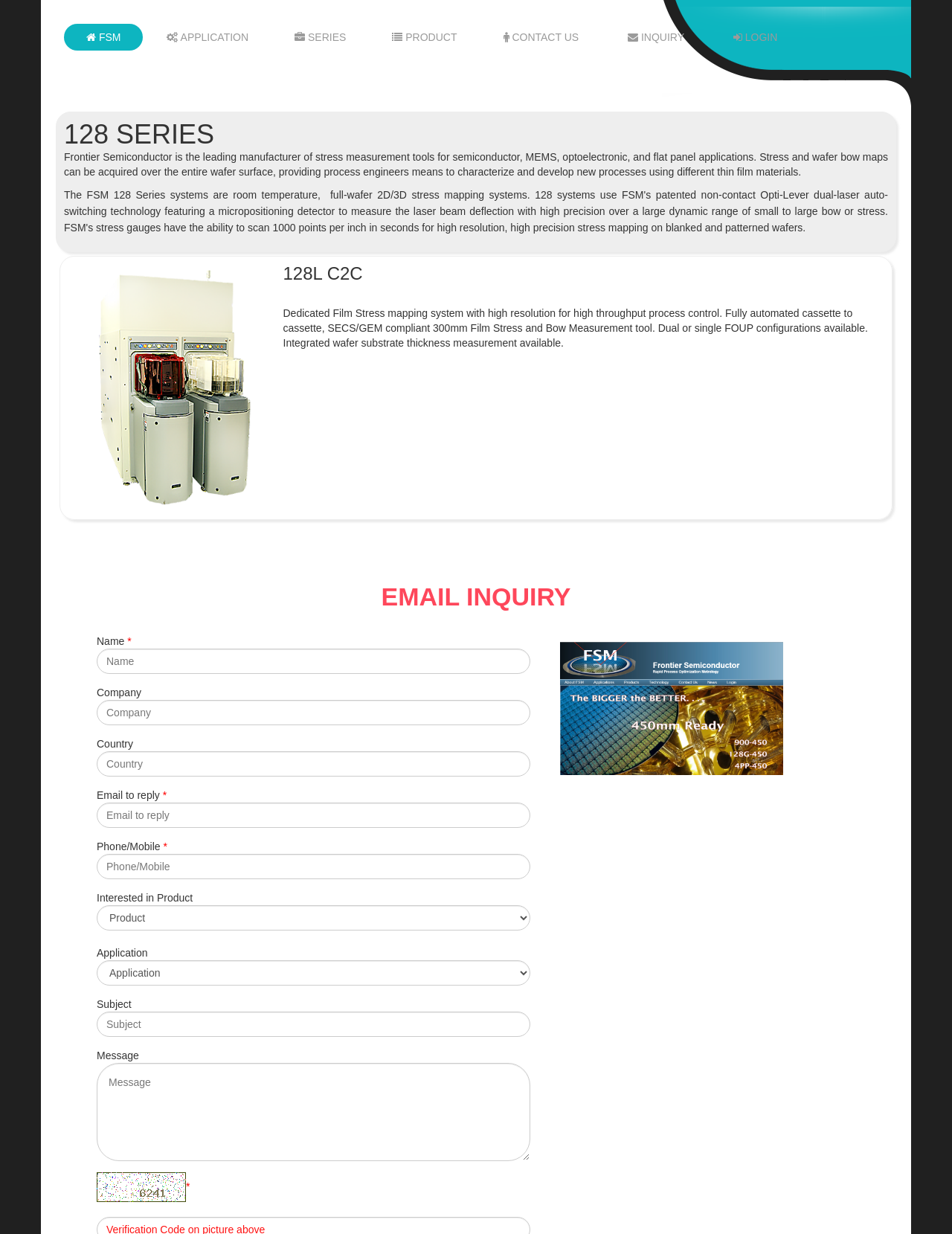Using the provided element description: "parent_node: Company name="company" placeholder="Company"", determine the bounding box coordinates of the corresponding UI element in the screenshot.

[0.102, 0.567, 0.557, 0.588]